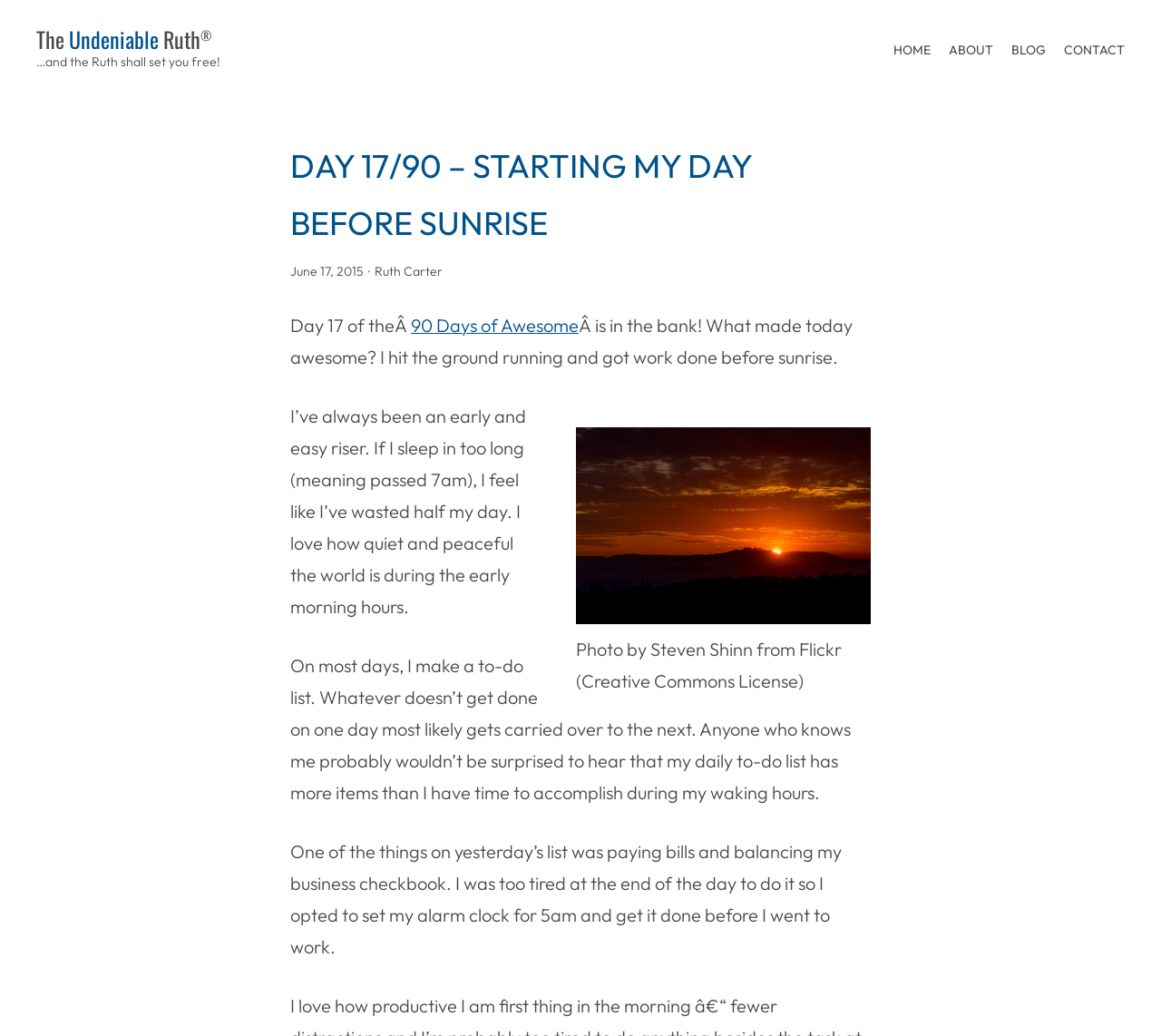Please identify the bounding box coordinates of the element that needs to be clicked to perform the following instruction: "Read the article 'DAY 17/90 – STARTING MY DAY BEFORE SUNRISE'".

[0.25, 0.132, 0.75, 0.242]